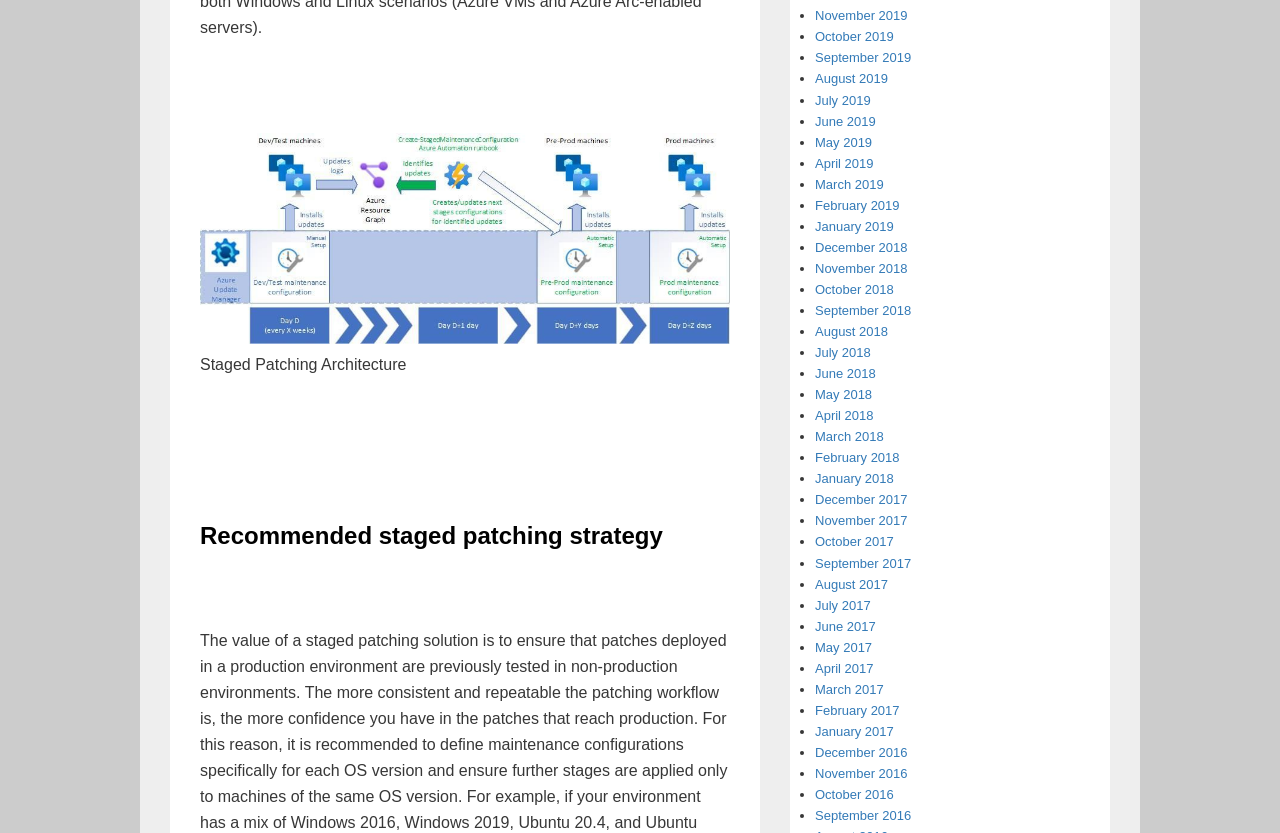What is the layout of the links on the webpage?
Look at the image and answer the question with a single word or phrase.

List format